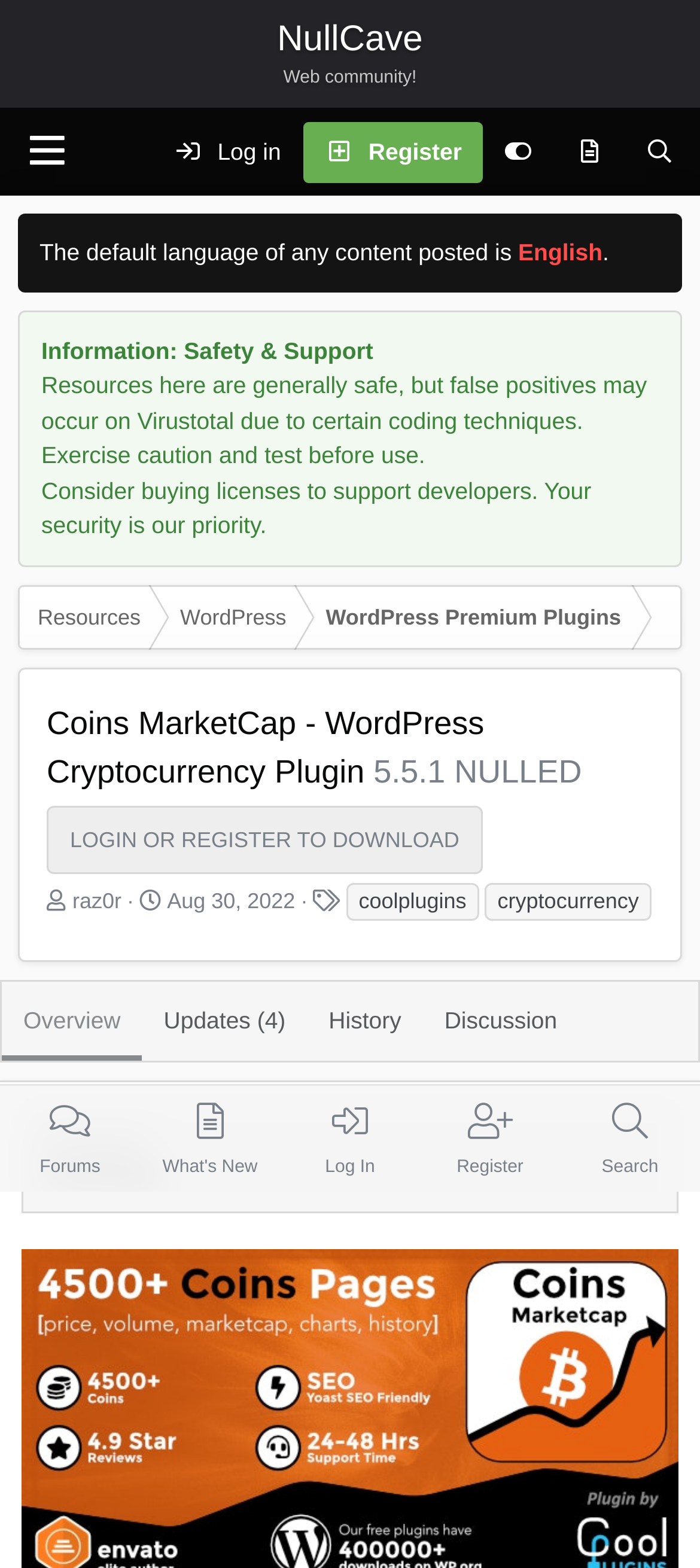What is the name of the plugin?
Answer the question with a thorough and detailed explanation.

The name of the plugin can be found in the heading element which says 'Coins MarketCap - WordPress Cryptocurrency Plugin 5.5.1 NULLED'.